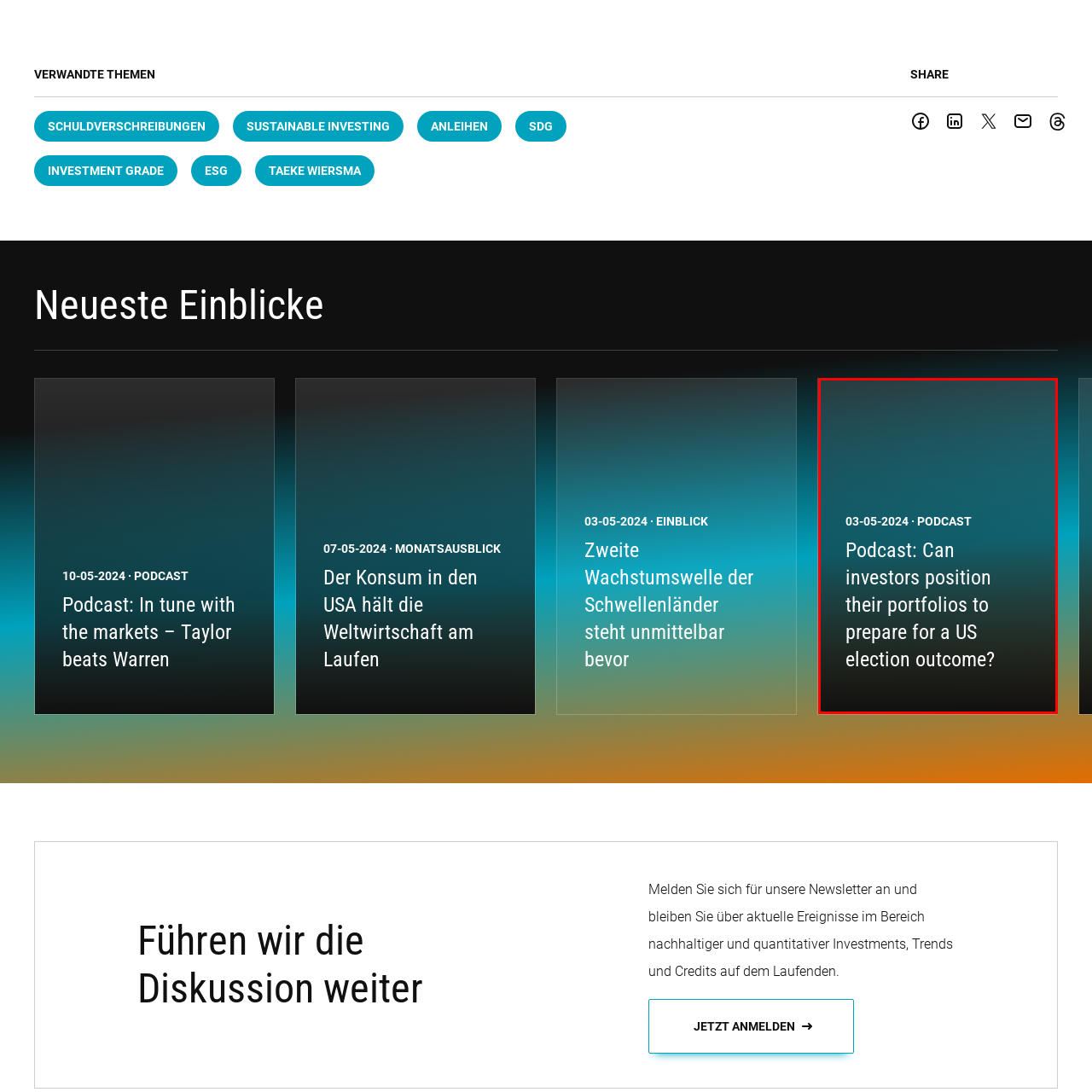What is the date of the podcast episode?
Examine the image outlined by the red bounding box and answer the question with as much detail as possible.

The date of the podcast episode is mentioned in the image, which is March 5, 2024. This date is likely the release or publication date of the episode, and it provides context for the topic being discussed.